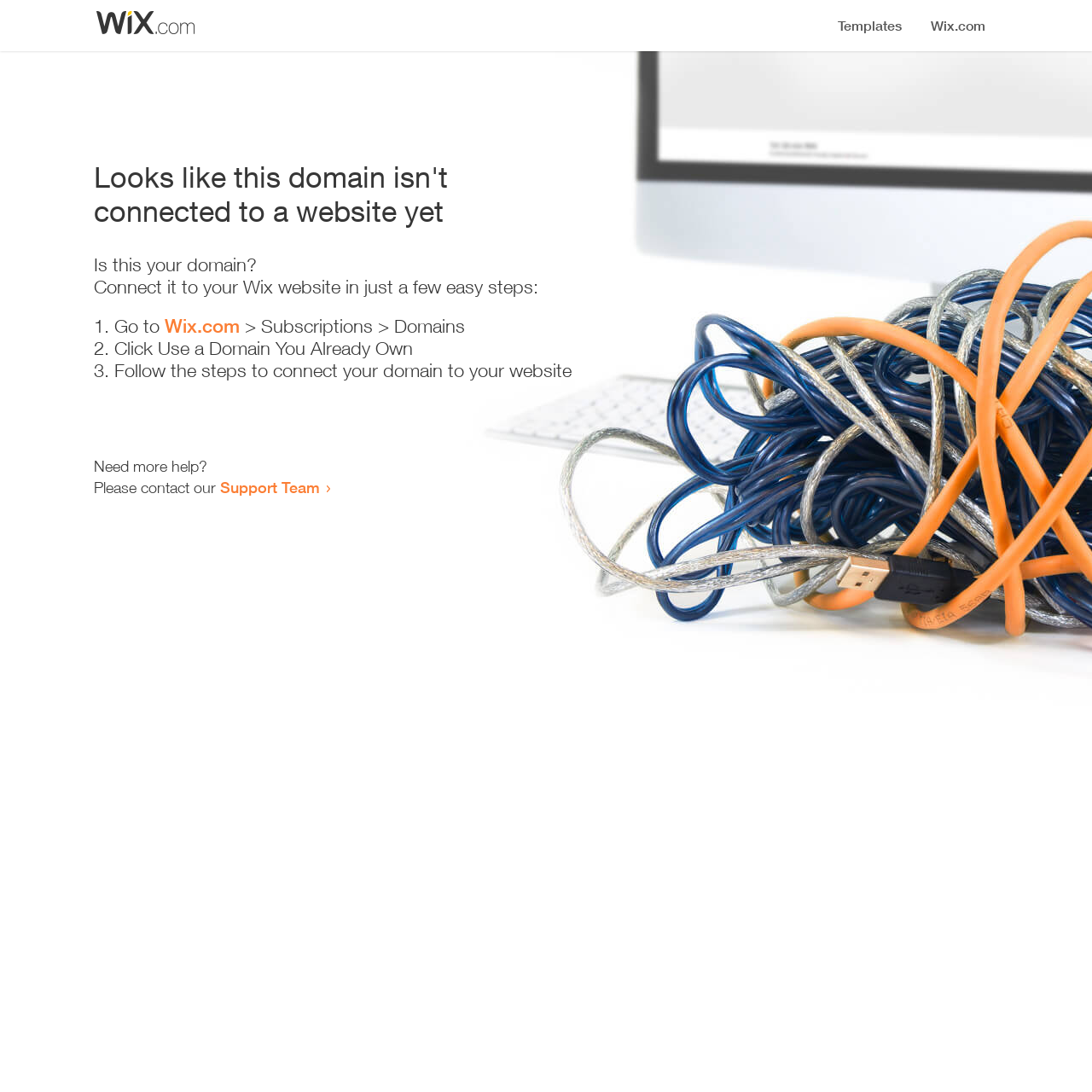Identify and provide the text content of the webpage's primary headline.

Looks like this domain isn't
connected to a website yet